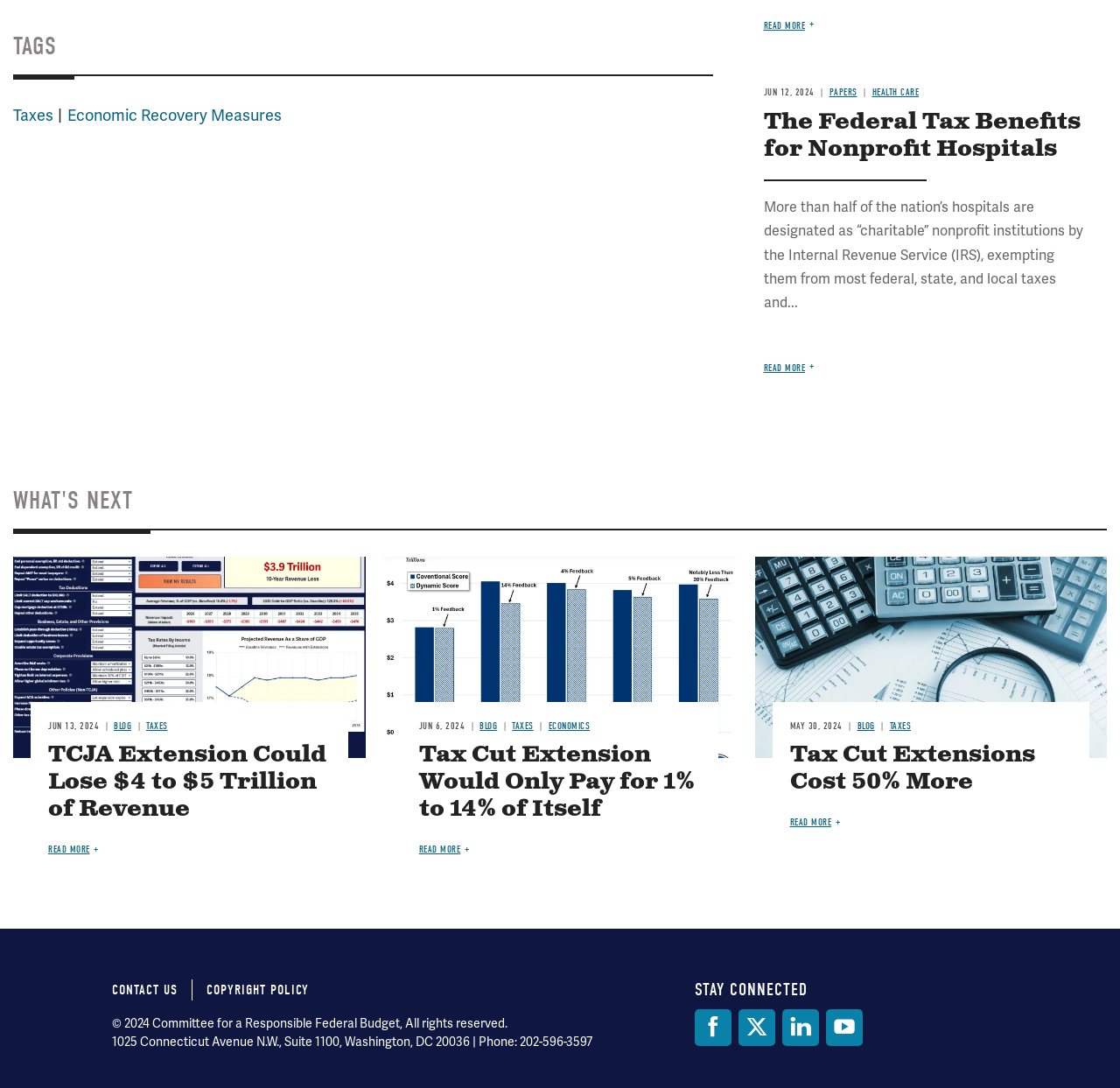What is the topic of the first article? Please answer the question using a single word or phrase based on the image.

Taxes